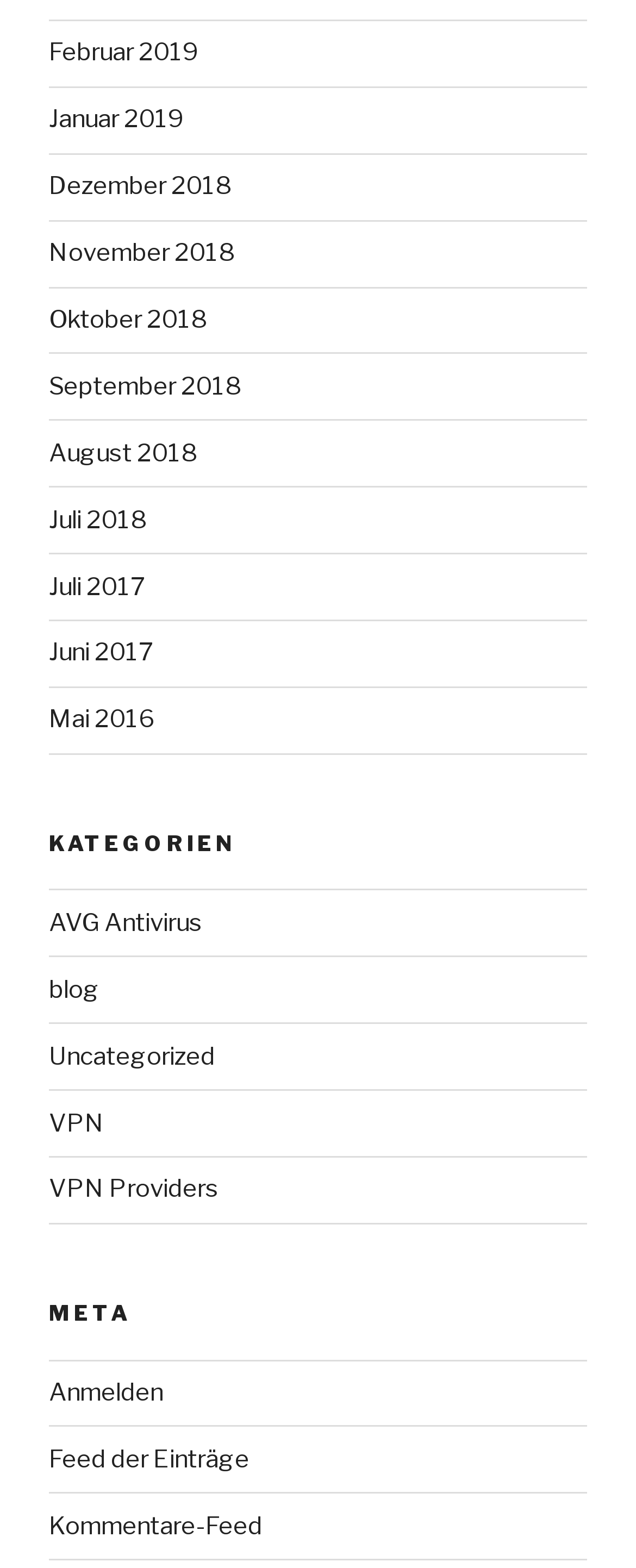Find the bounding box of the UI element described as: "VPN". The bounding box coordinates should be given as four float values between 0 and 1, i.e., [left, top, right, bottom].

[0.077, 0.707, 0.164, 0.725]